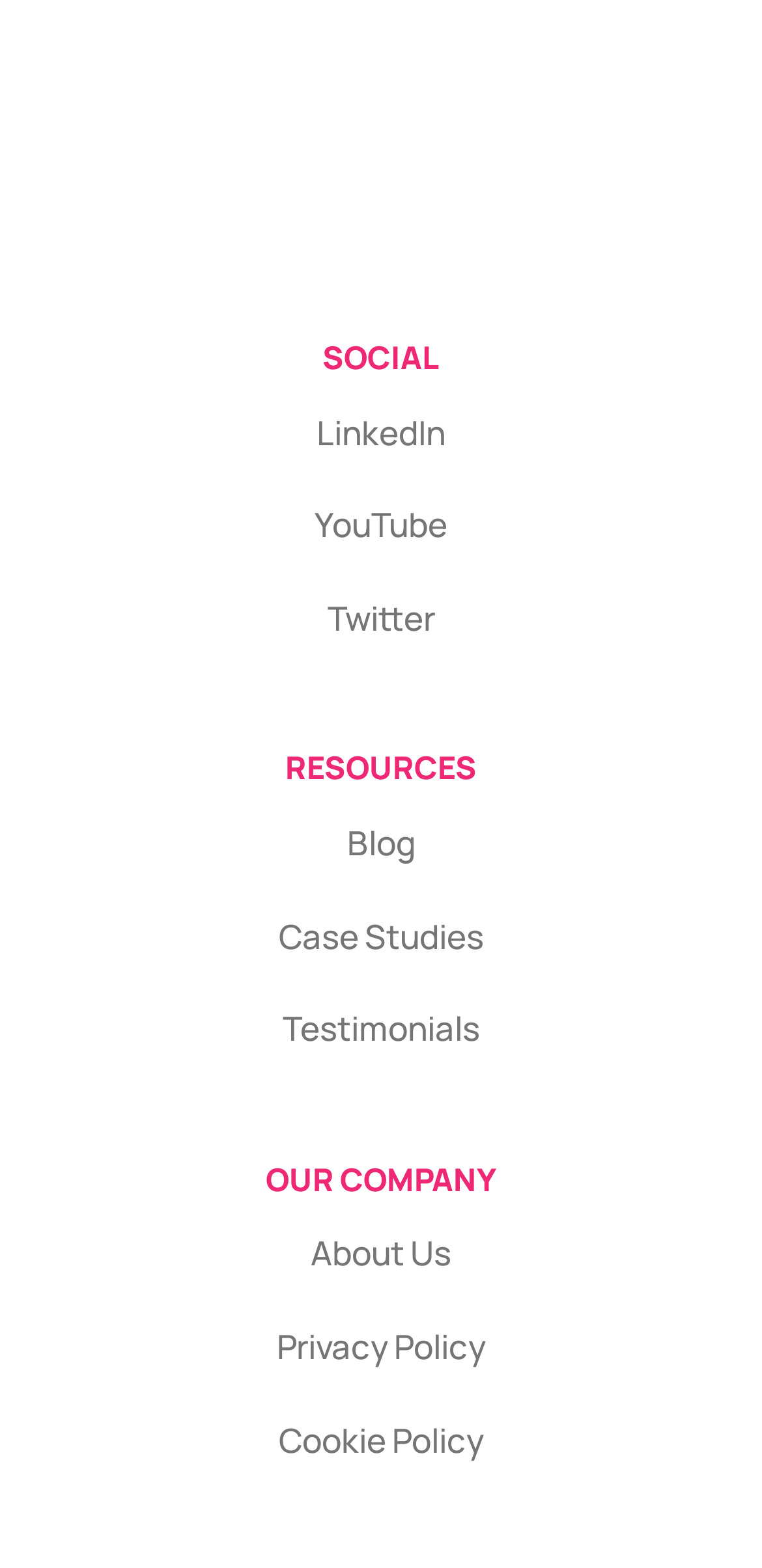Please indicate the bounding box coordinates for the clickable area to complete the following task: "visit LinkedIn page". The coordinates should be specified as four float numbers between 0 and 1, i.e., [left, top, right, bottom].

[0.415, 0.261, 0.585, 0.29]